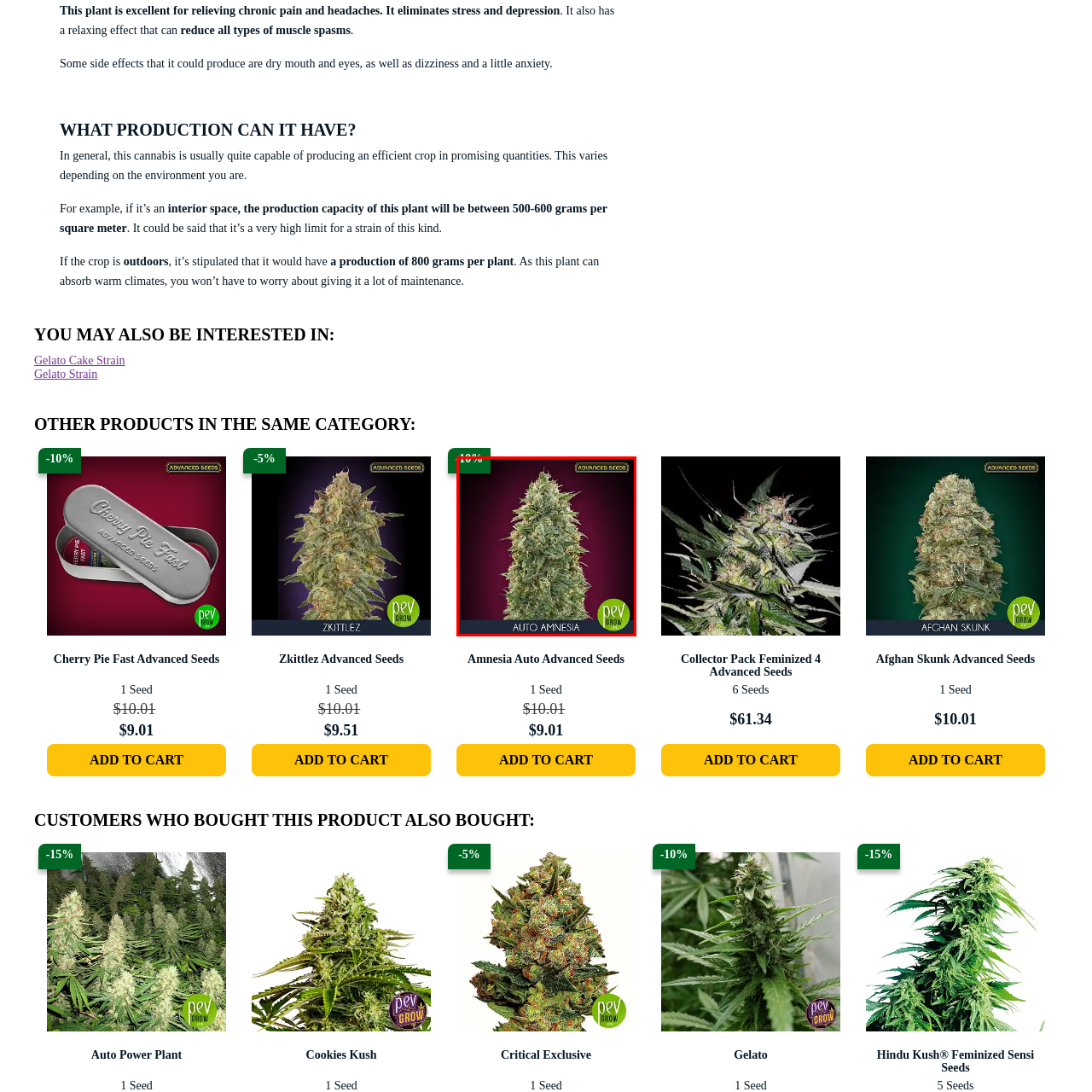Observe the content highlighted by the red box and supply a one-word or short phrase answer to the question: What is the color of the background in the image?

Deep maroon